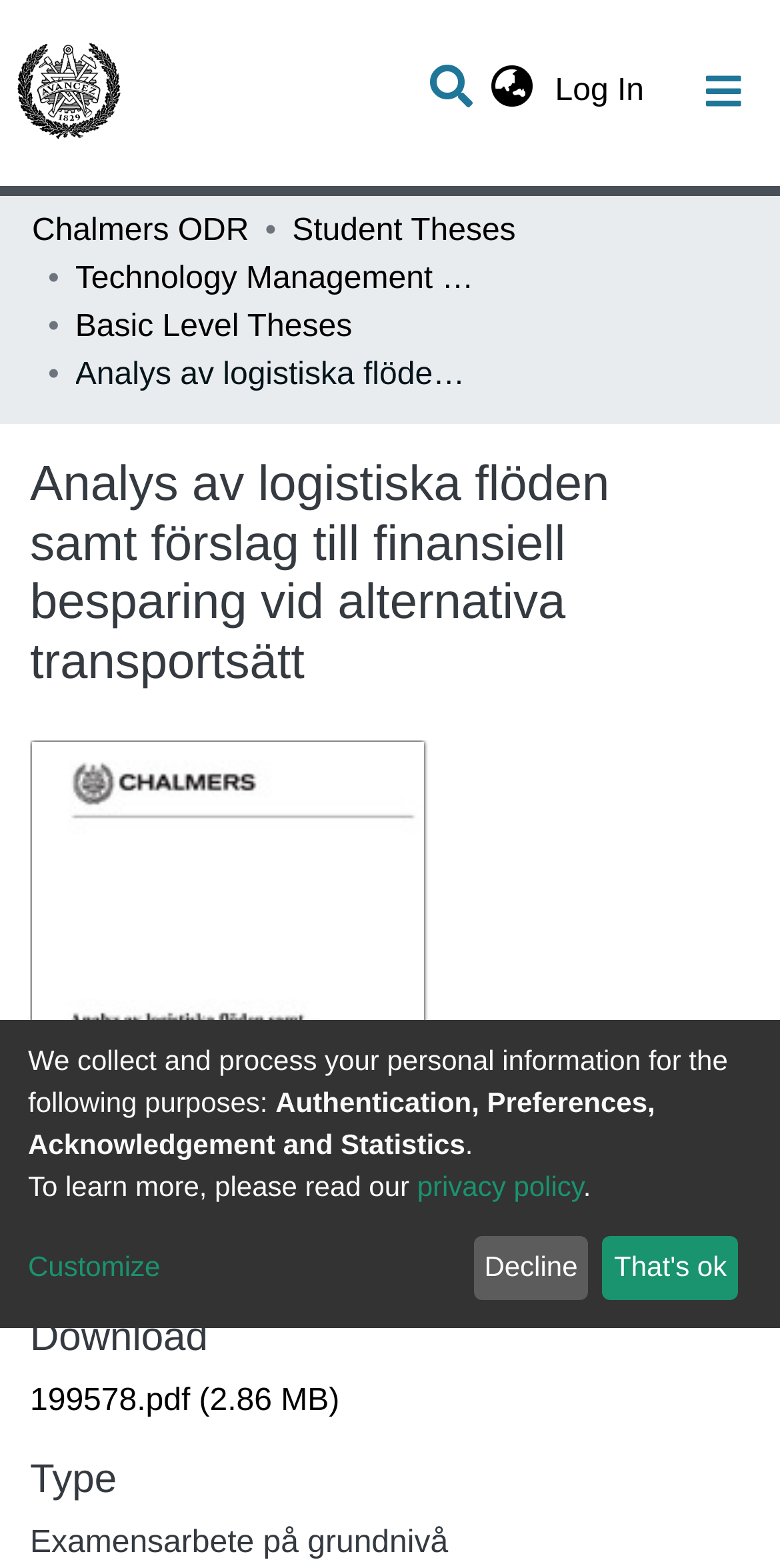Please identify the bounding box coordinates of the clickable region that I should interact with to perform the following instruction: "Search for something". The coordinates should be expressed as four float numbers between 0 and 1, i.e., [left, top, right, bottom].

[0.536, 0.033, 0.612, 0.082]